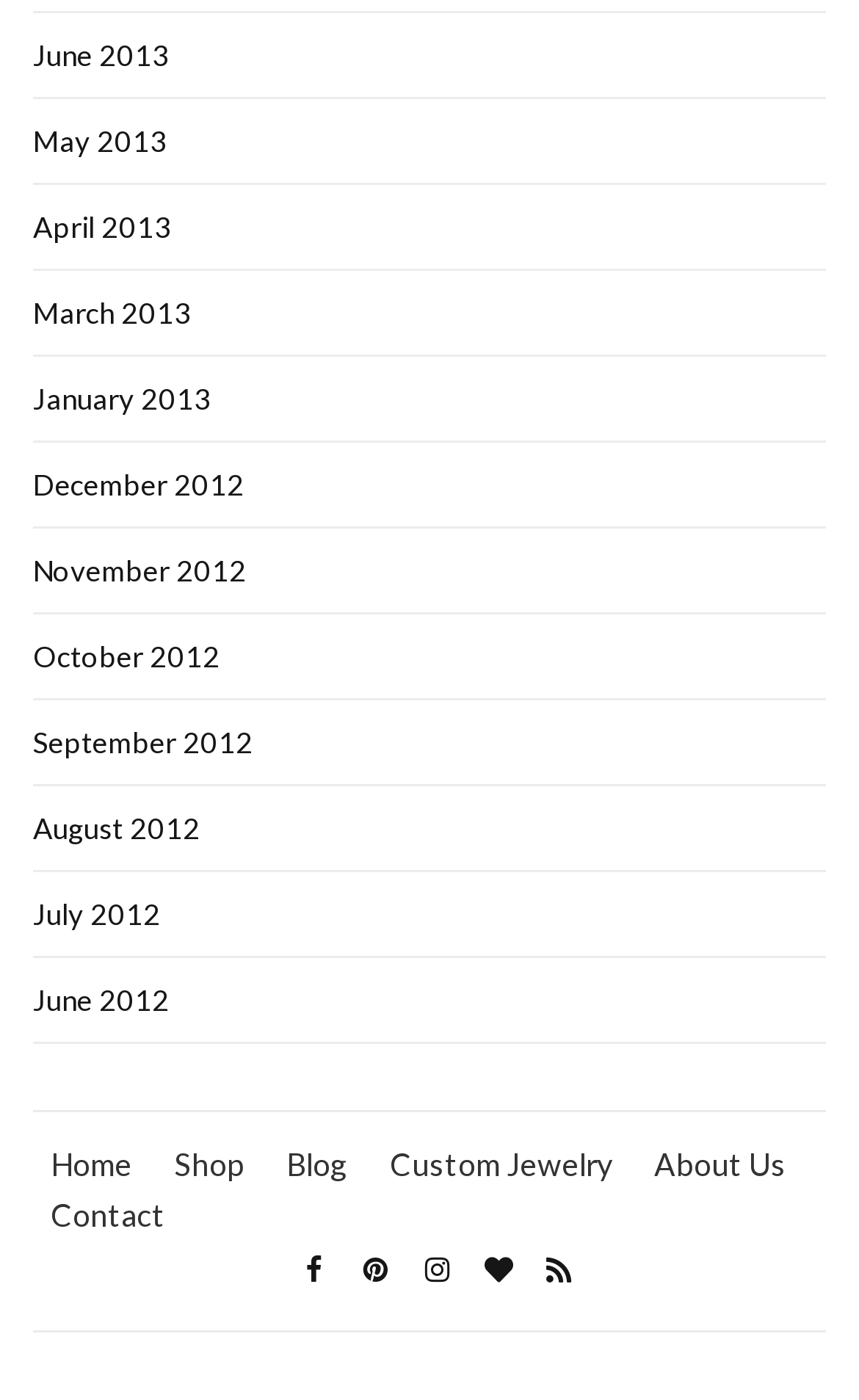How many navigation bars are there?
Give a comprehensive and detailed explanation for the question.

I observed the link elements with different y1 coordinates, which indicate their vertical position, and found two distinct groups of links, suggesting two navigation bars.